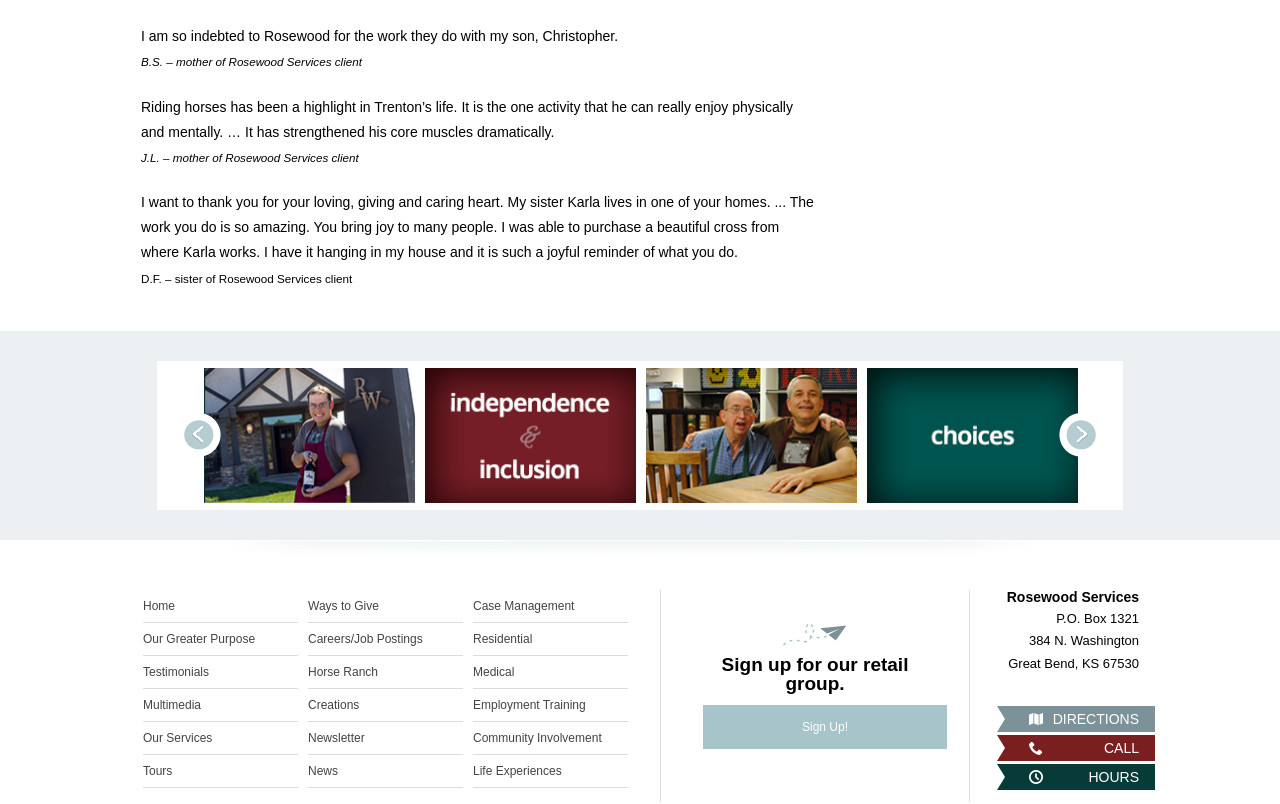Based on the element description "Careers/Job Postings", predict the bounding box coordinates of the UI element.

[0.241, 0.774, 0.362, 0.815]